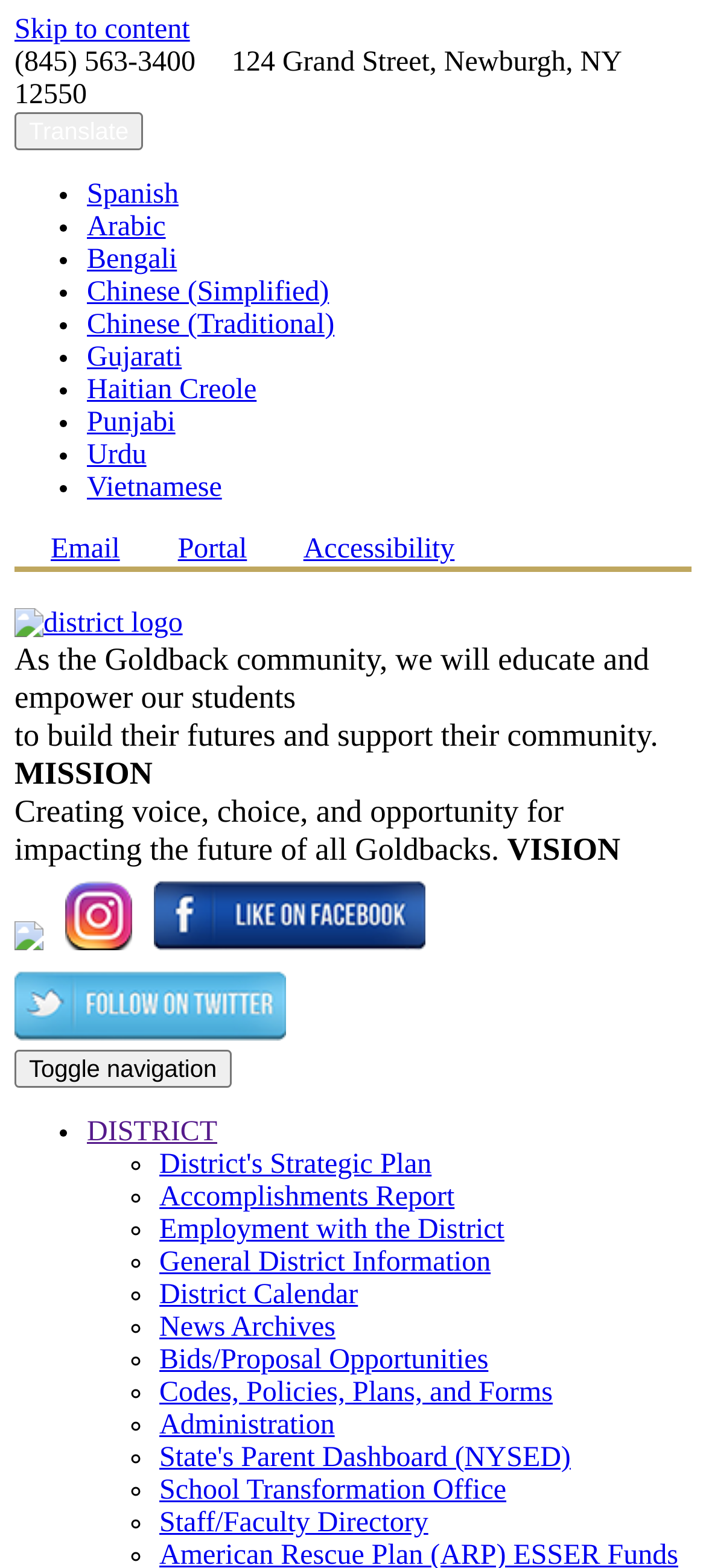Identify the bounding box coordinates of the clickable region required to complete the instruction: "Go to District's Strategic Plan". The coordinates should be given as four float numbers within the range of 0 and 1, i.e., [left, top, right, bottom].

[0.226, 0.733, 0.611, 0.753]